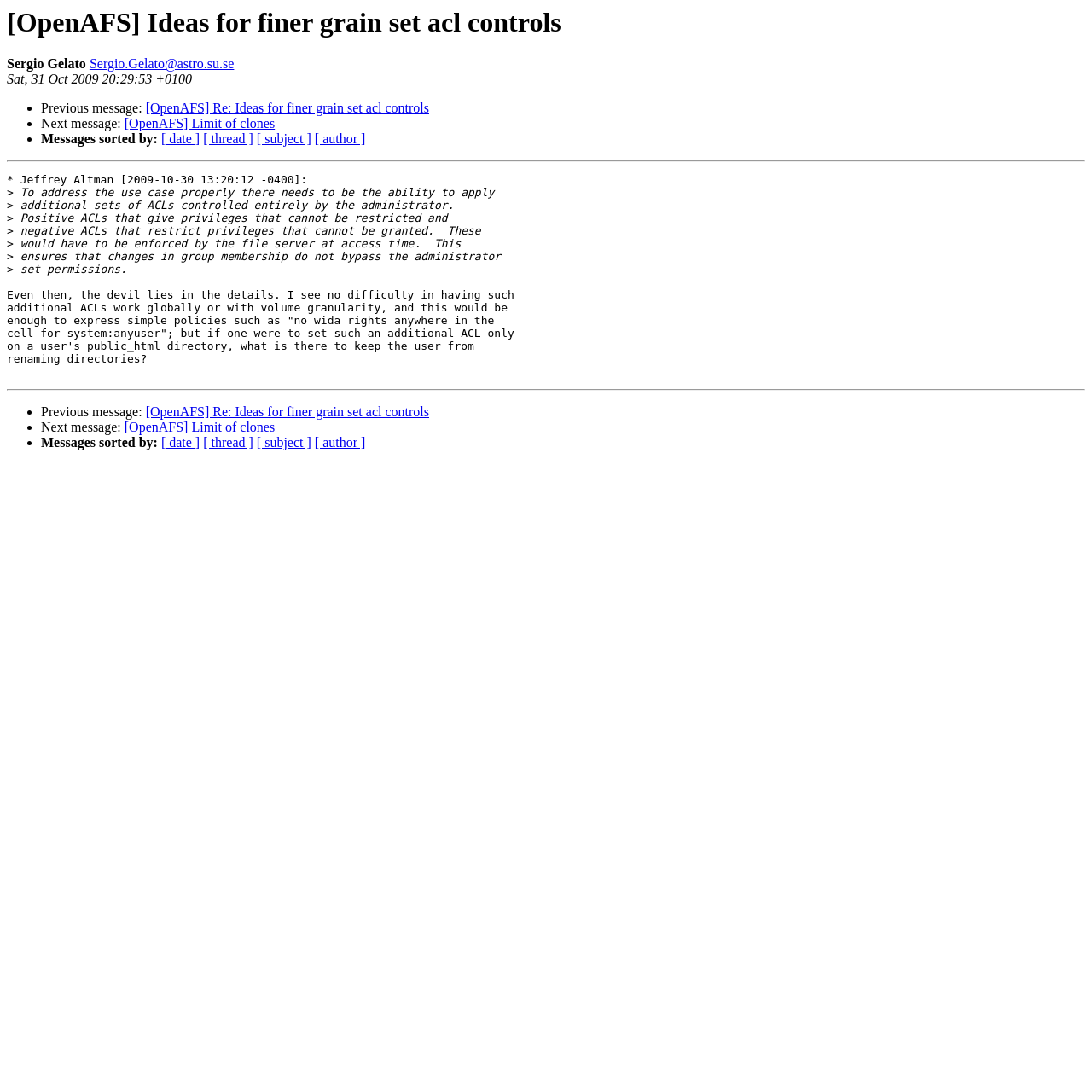Please find the bounding box for the UI element described by: "[OpenAFS] Limit of clones".

[0.114, 0.385, 0.252, 0.398]